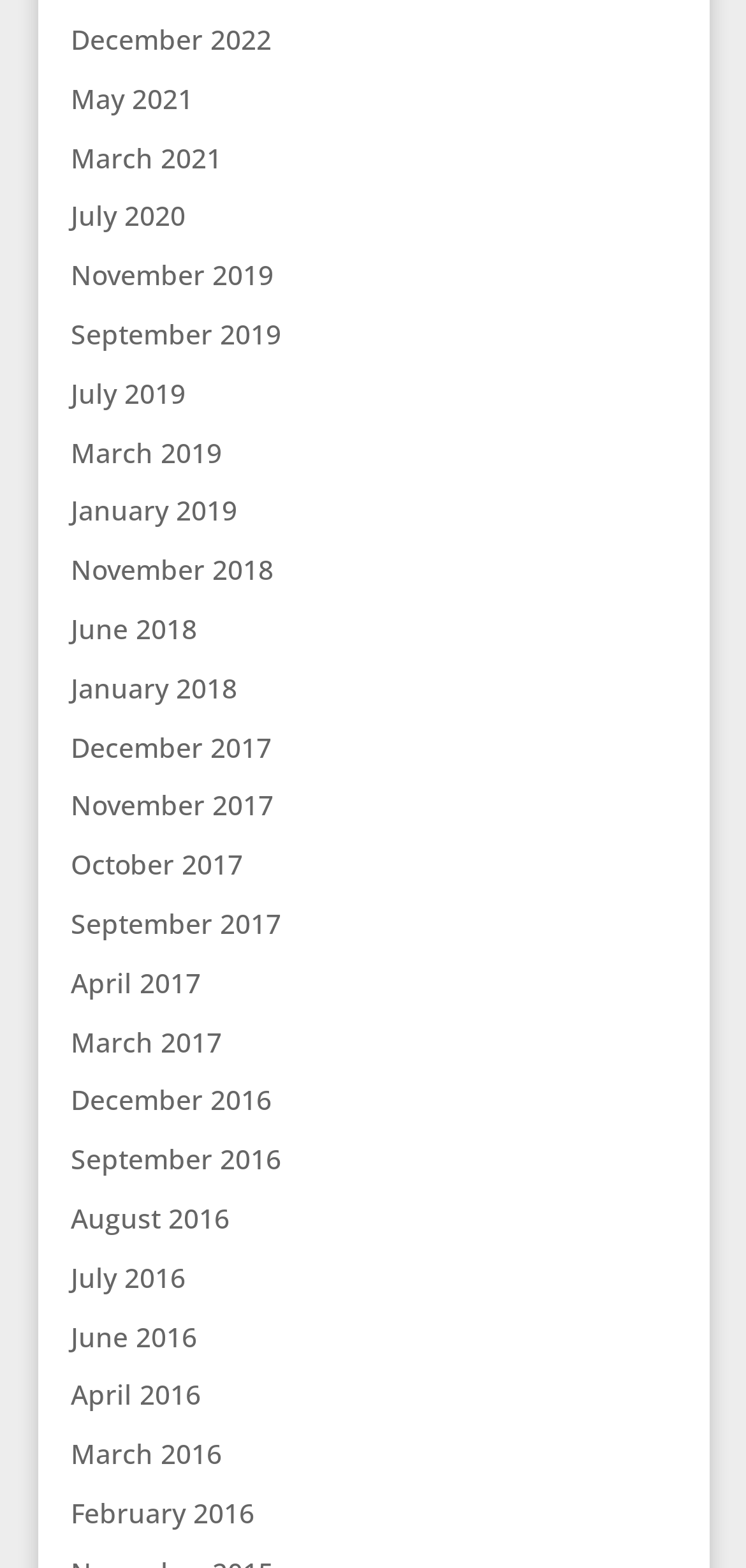What is the earliest month listed?
Using the information from the image, give a concise answer in one word or a short phrase.

February 2016